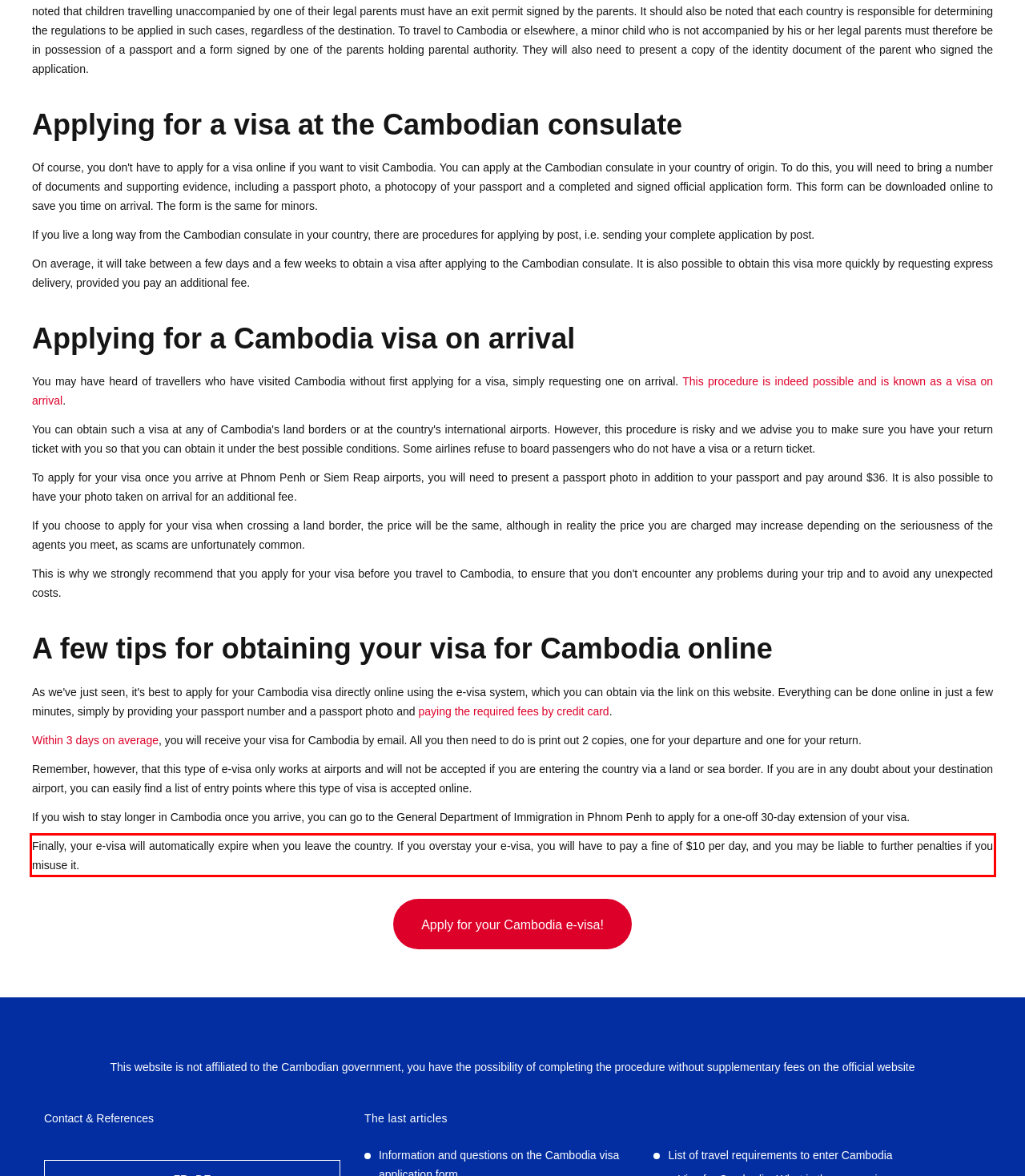Using the provided screenshot of a webpage, recognize and generate the text found within the red rectangle bounding box.

Finally, your e-visa will automatically expire when you leave the country. If you overstay your e-visa, you will have to pay a fine of $10 per day, and you may be liable to further penalties if you misuse it.